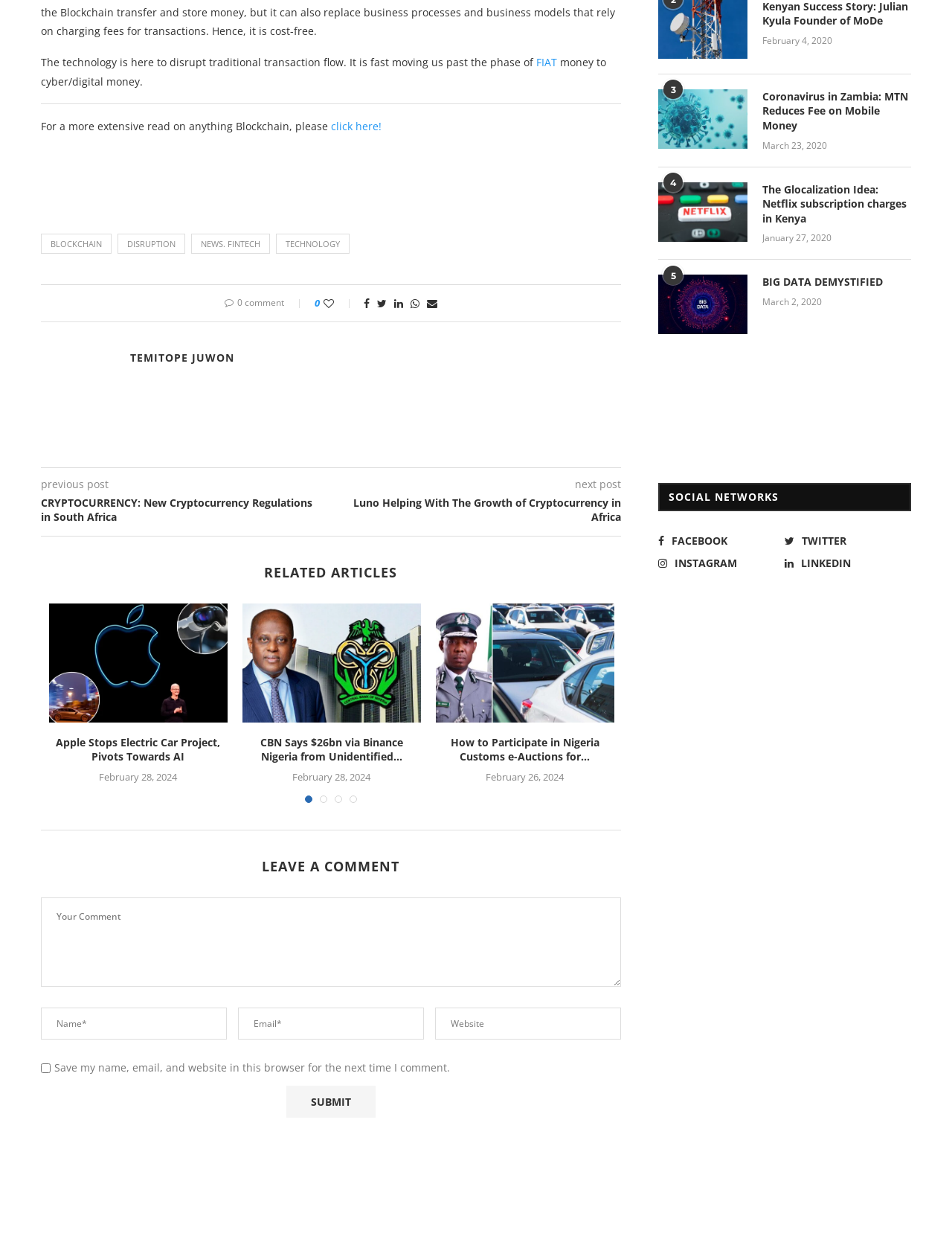Locate the bounding box coordinates of the element's region that should be clicked to carry out the following instruction: "Click on the 'BLOCKCHAIN' link". The coordinates need to be four float numbers between 0 and 1, i.e., [left, top, right, bottom].

[0.043, 0.189, 0.117, 0.205]